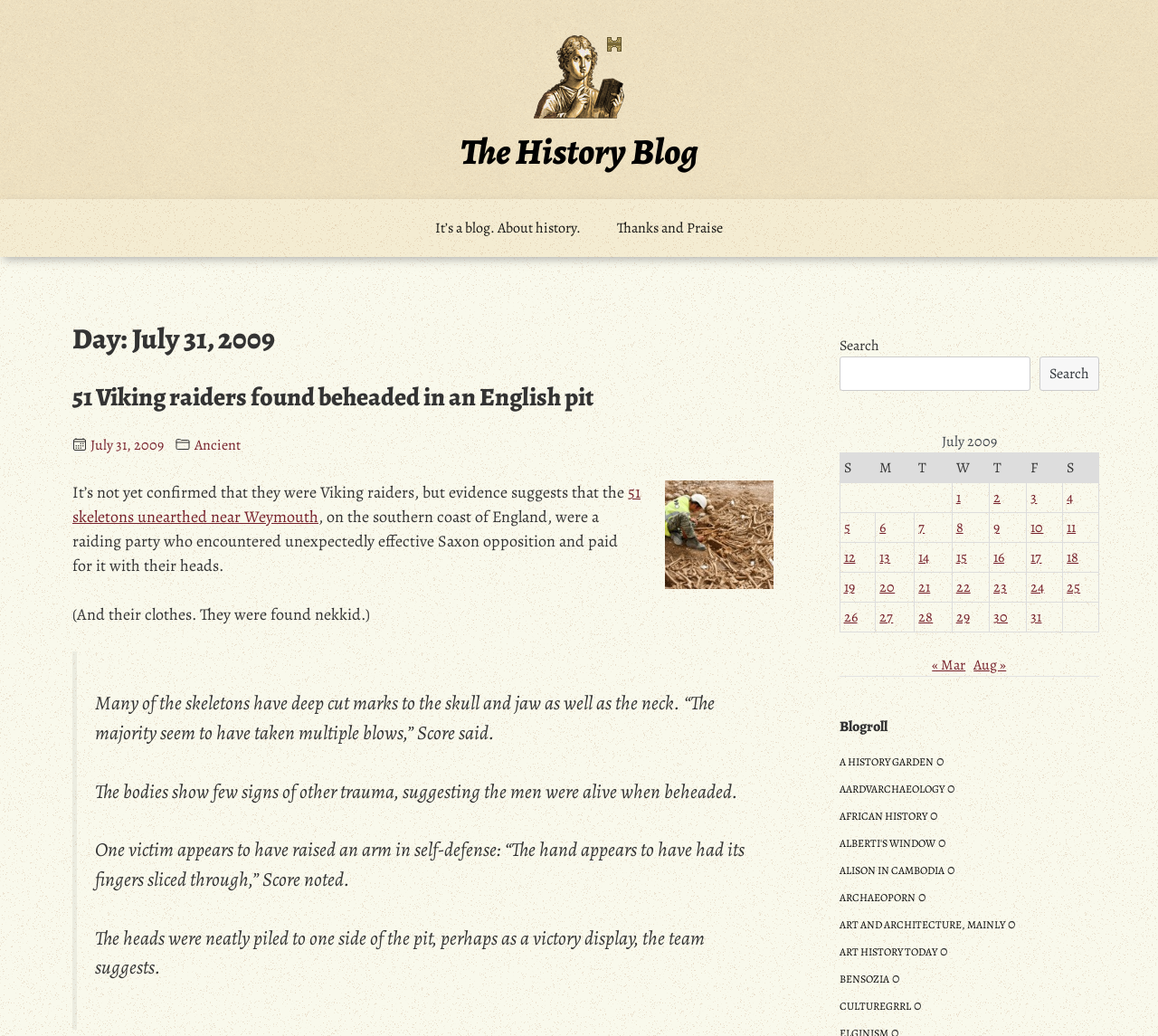Provide a brief response in the form of a single word or phrase:
What is the calendar table for?

To show posts by date